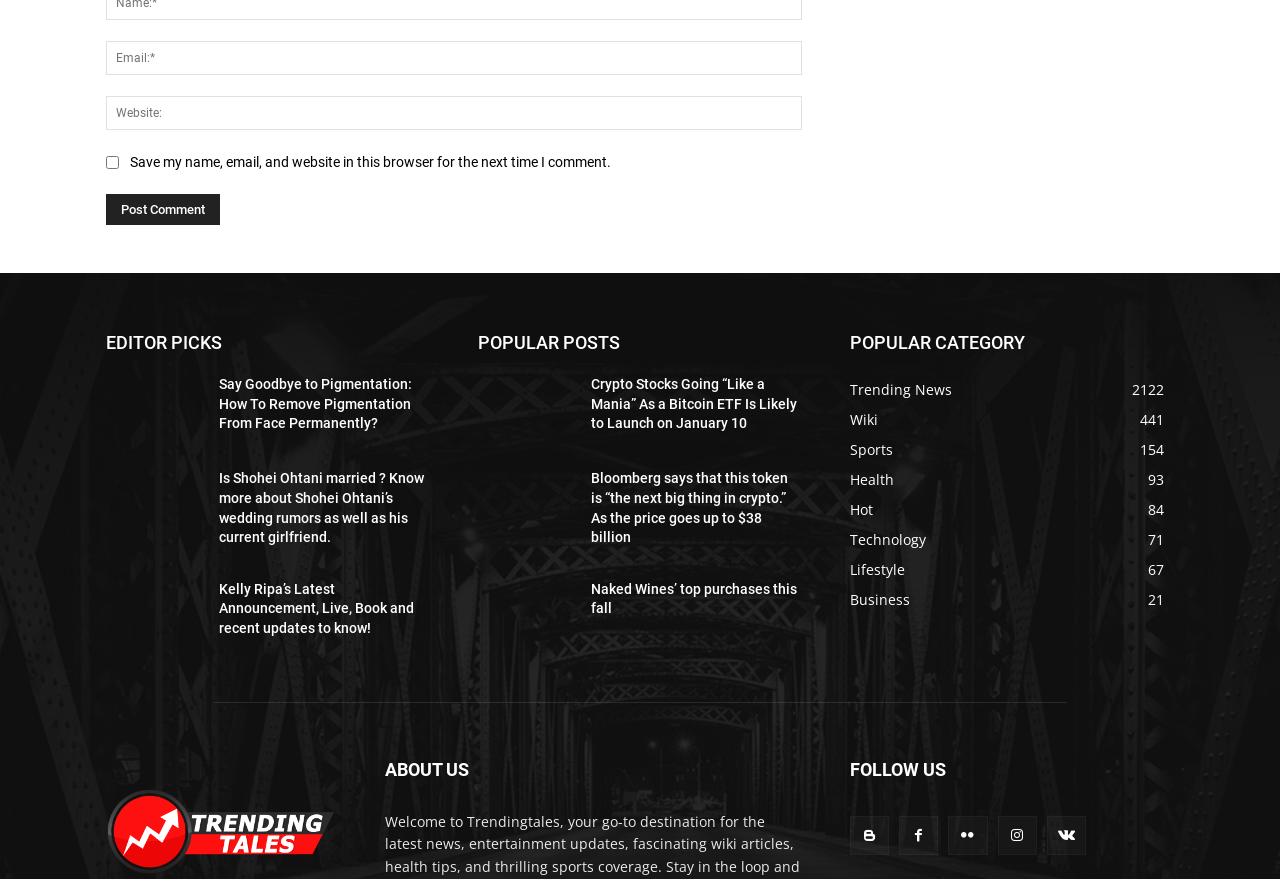Respond with a single word or phrase:
What is the purpose of the checkbox?

Save comment information